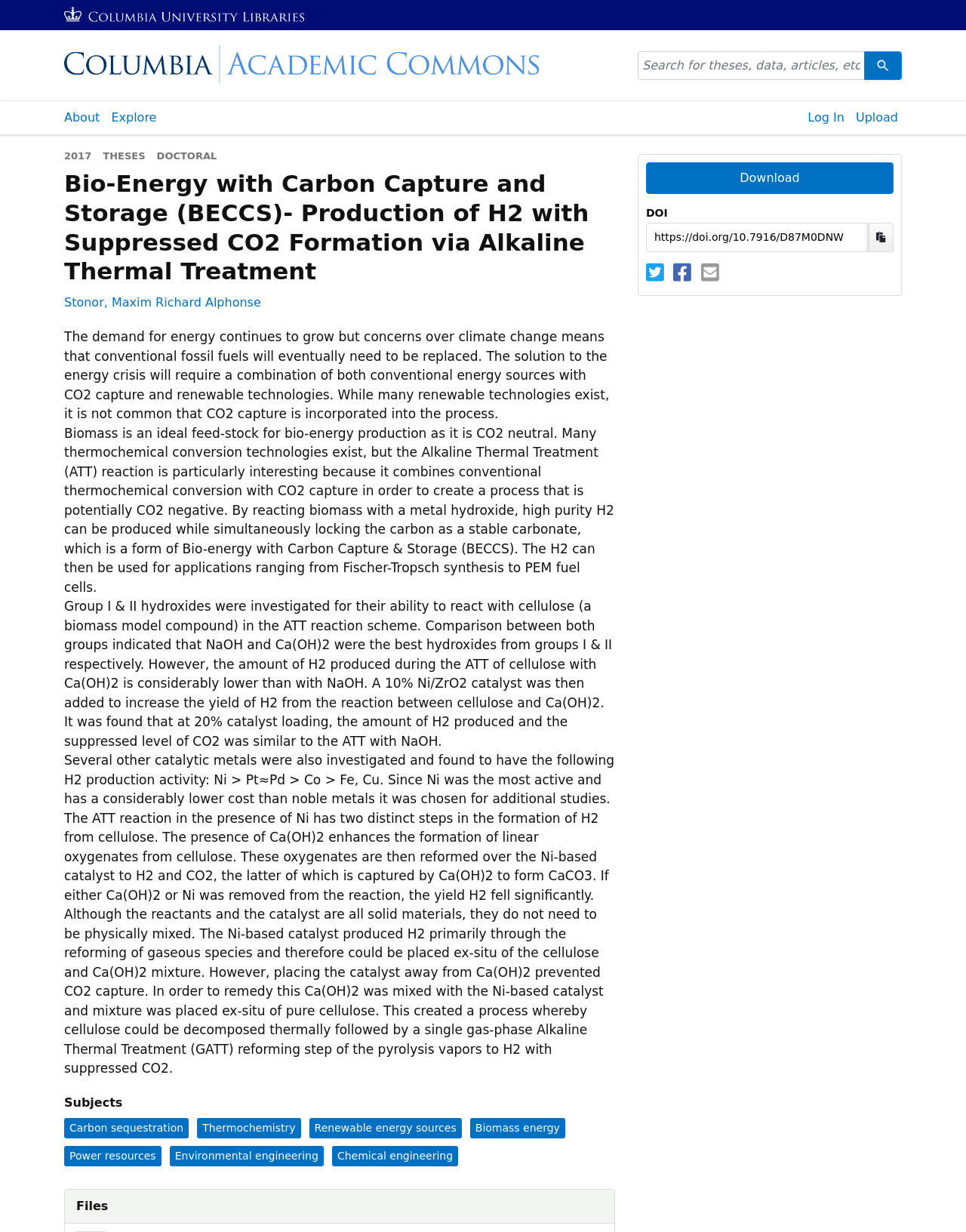What is the purpose of the Alkaline Thermal Treatment reaction?
Look at the screenshot and provide an in-depth answer.

I found the purpose of the Alkaline Thermal Treatment reaction by reading the static text elements that describe the reaction process and its benefits, which mentions producing H2 with suppressed CO2 formation.